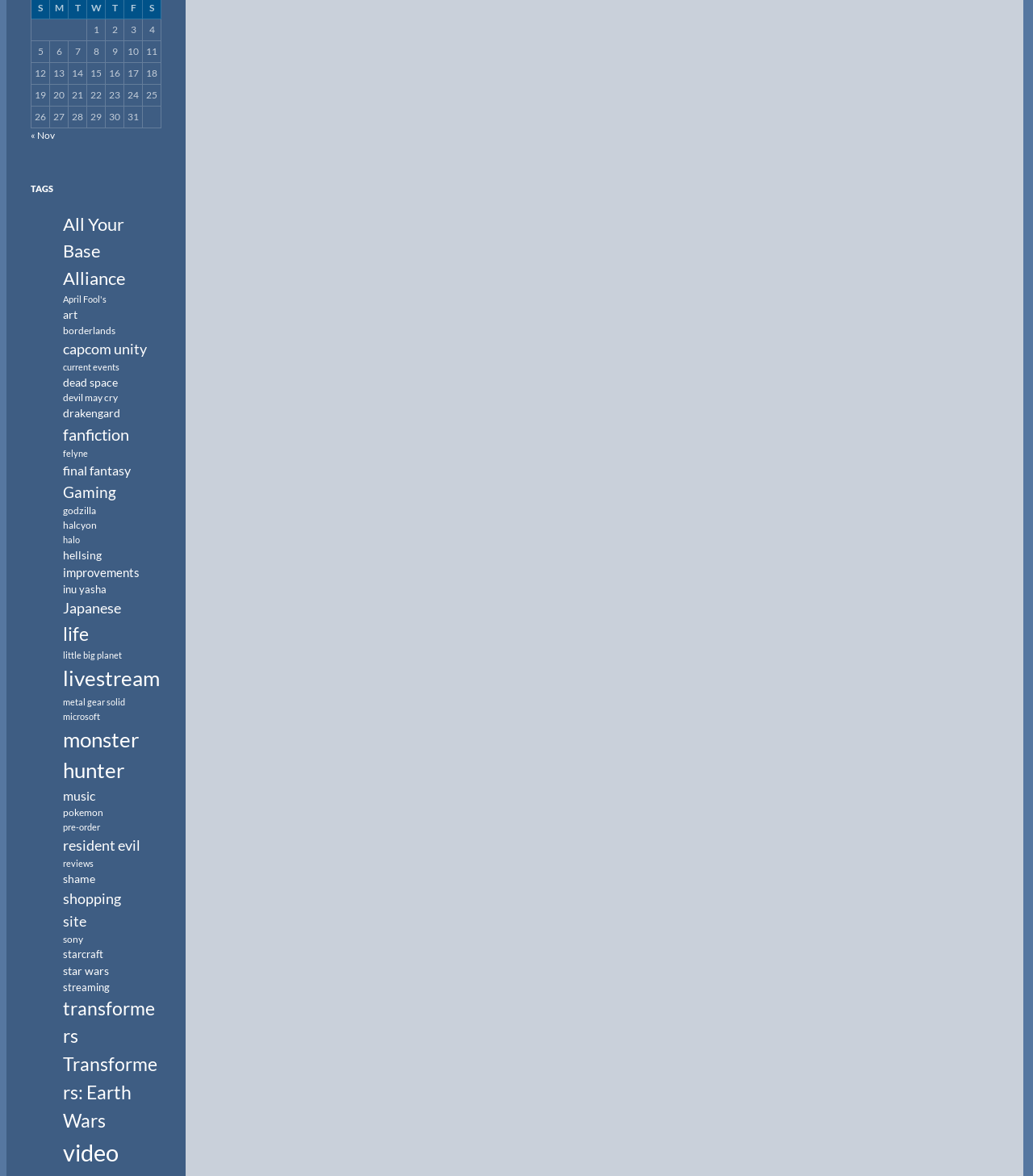Using the element description: "iQBit", determine the bounding box coordinates. The coordinates should be in the format [left, top, right, bottom], with values between 0 and 1.

None